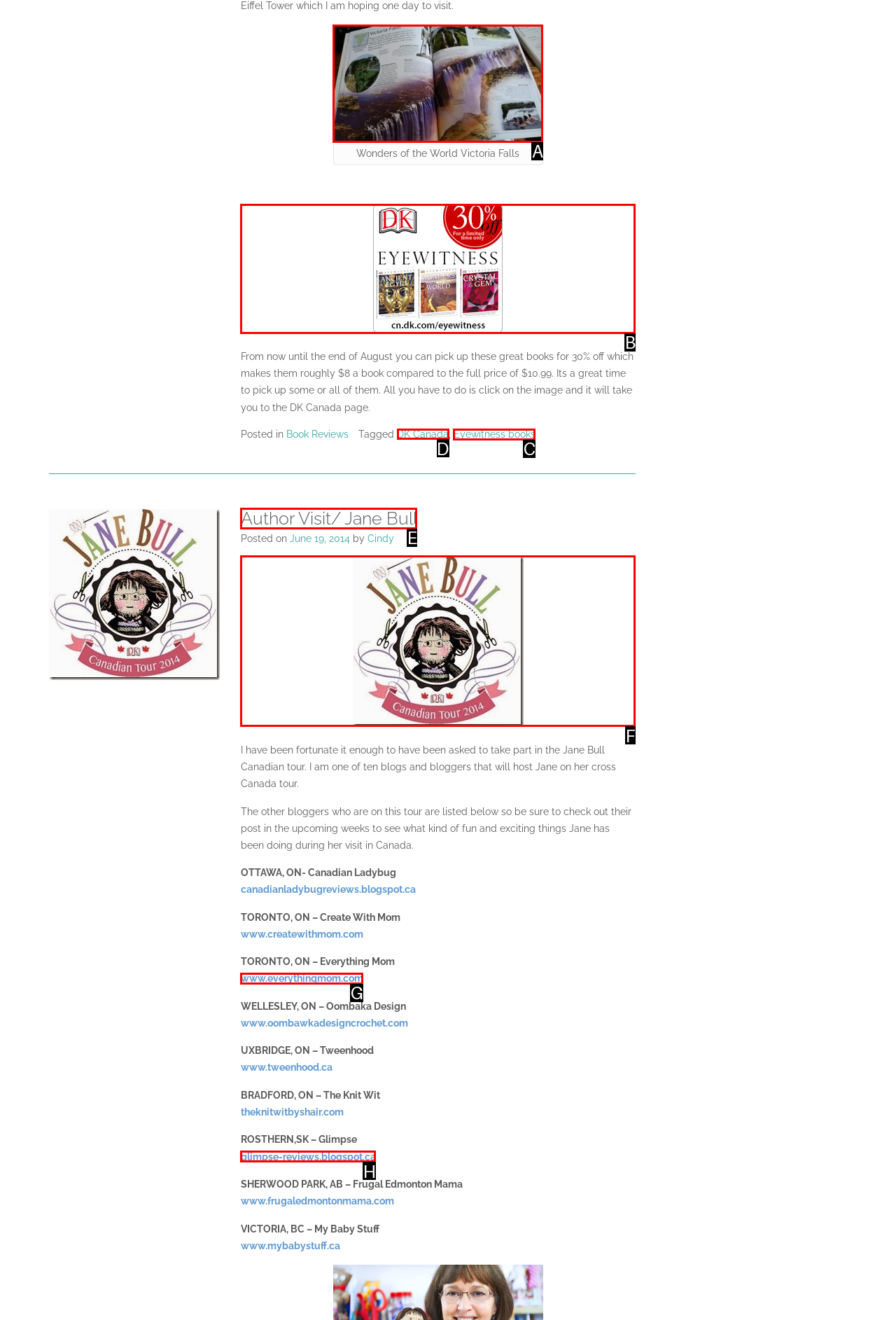Identify the HTML element to select in order to accomplish the following task: Visit the 'DK Canada' website
Reply with the letter of the chosen option from the given choices directly.

D